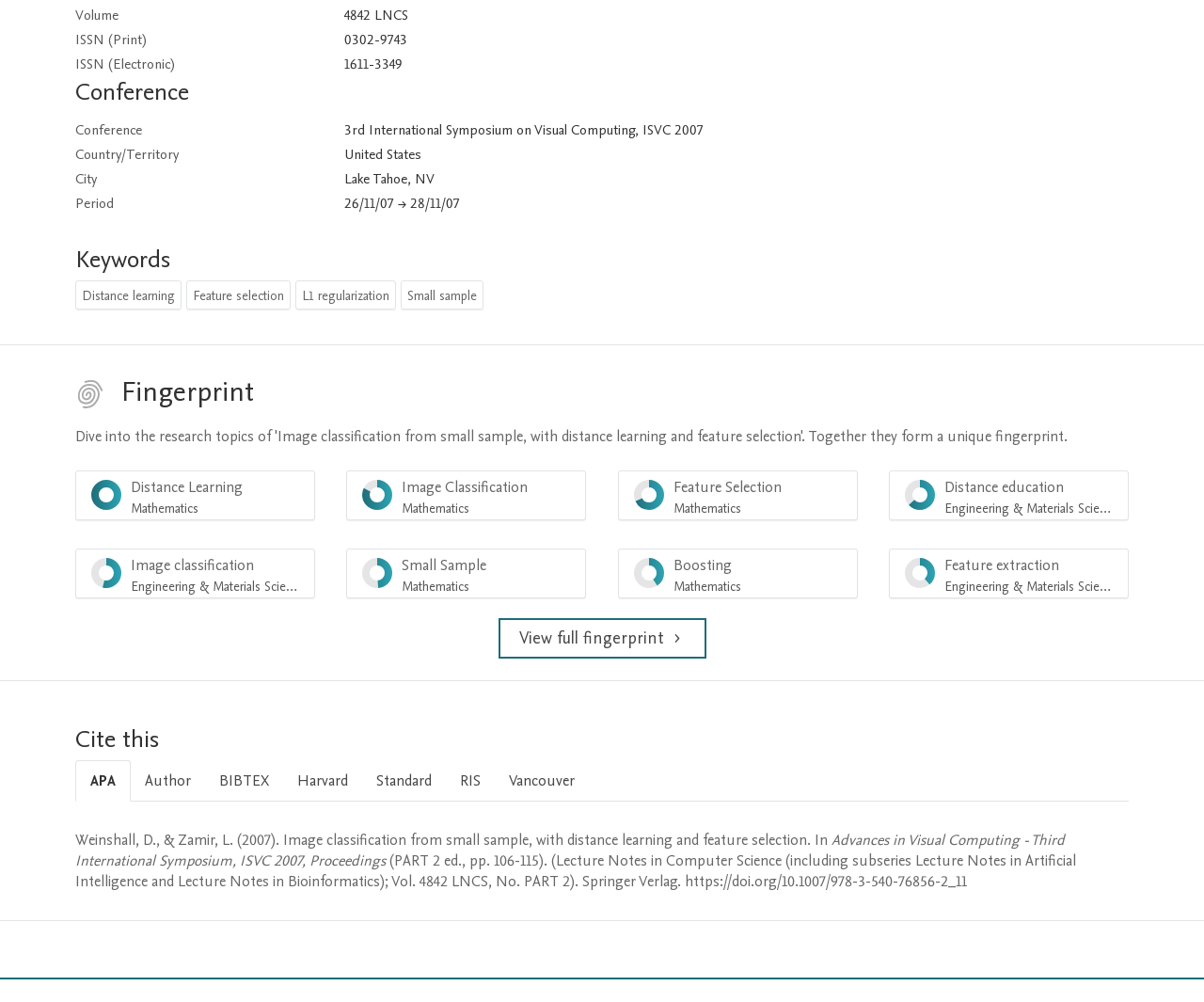Refer to the screenshot and give an in-depth answer to this question: What is the country where the conference was held?

I found the answer by looking at the table with the heading 'Country/Territory' and the corresponding value is 'United States'.